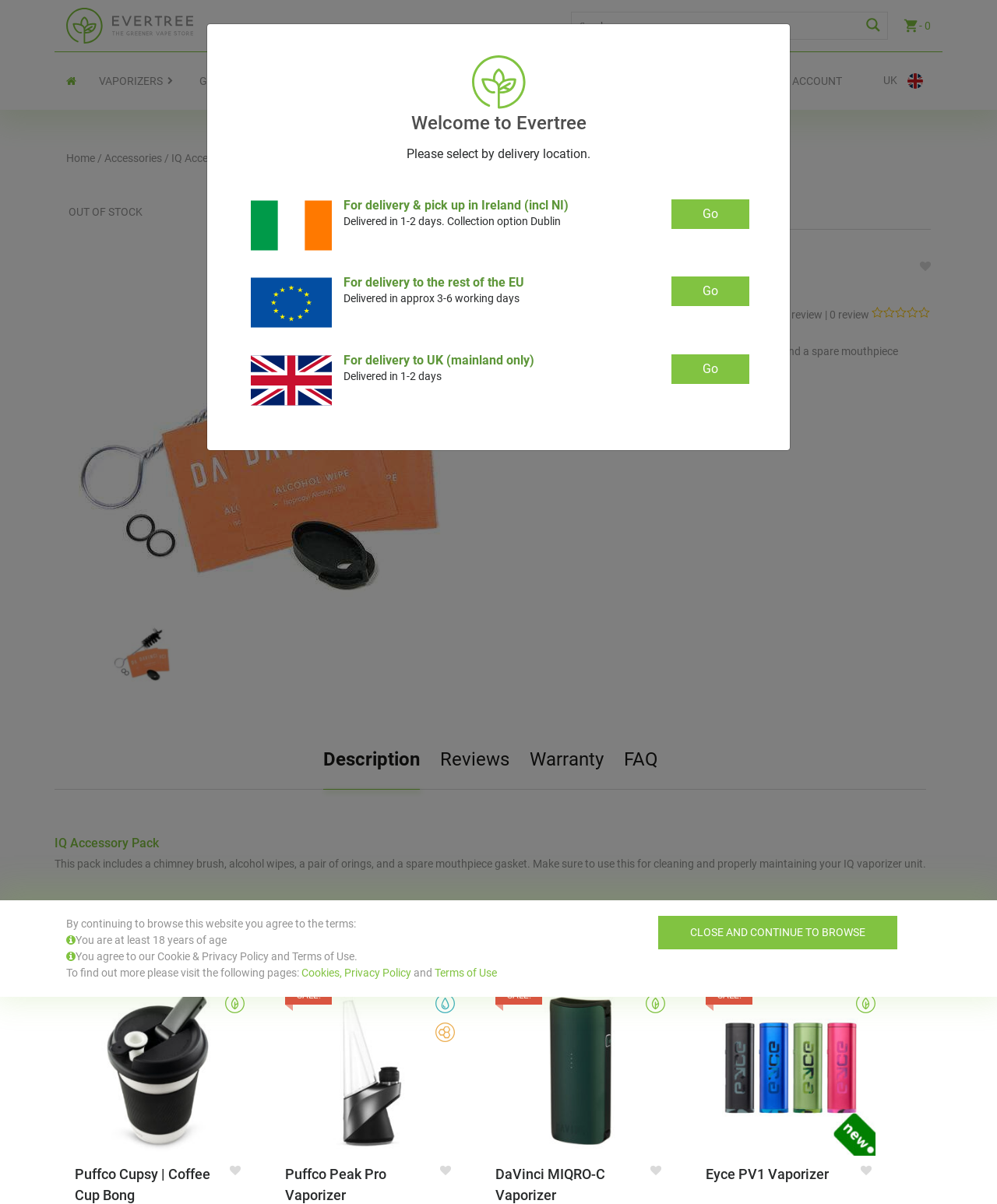What is included in the IQ Accessory Pack?
Examine the screenshot and reply with a single word or phrase.

Chimney brush, alcohol wipes, orings, and spare mouthpiece gasket